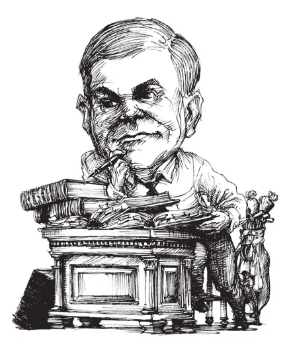Please provide a one-word or phrase answer to the question: 
What is the illustration likely associated with?

his lesson on legal principles